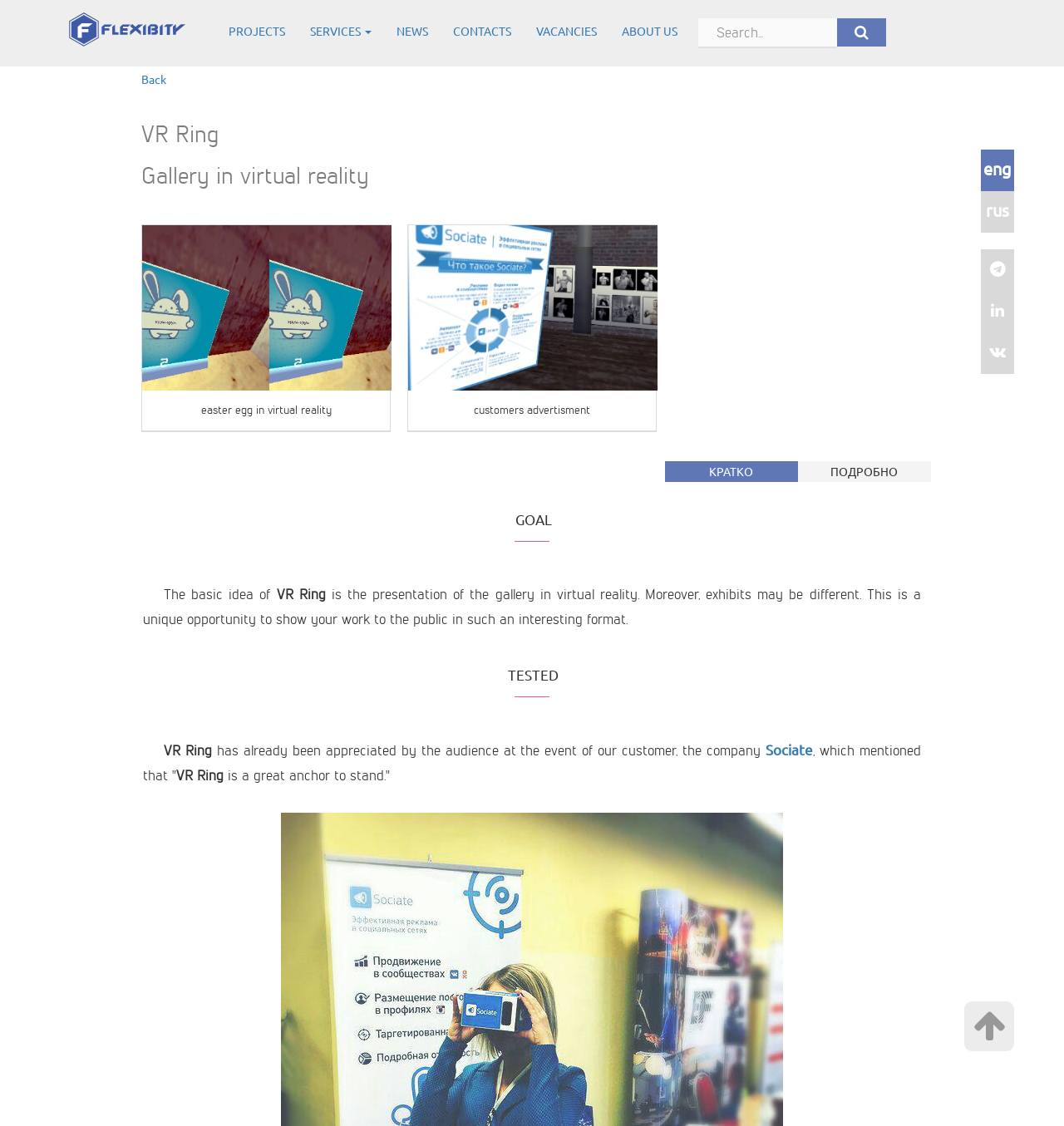Provide a brief response in the form of a single word or phrase:
How many project images are displayed on the webpage?

2